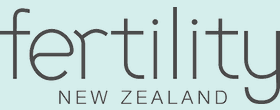What is the nationality associated with the organization?
We need a detailed and meticulous answer to the question.

The phrase 'NEW ZEALAND' is presented in a slightly smaller, uppercase font below the word 'fertility', providing a clear identity linked to the nation's focus on fertility health services.